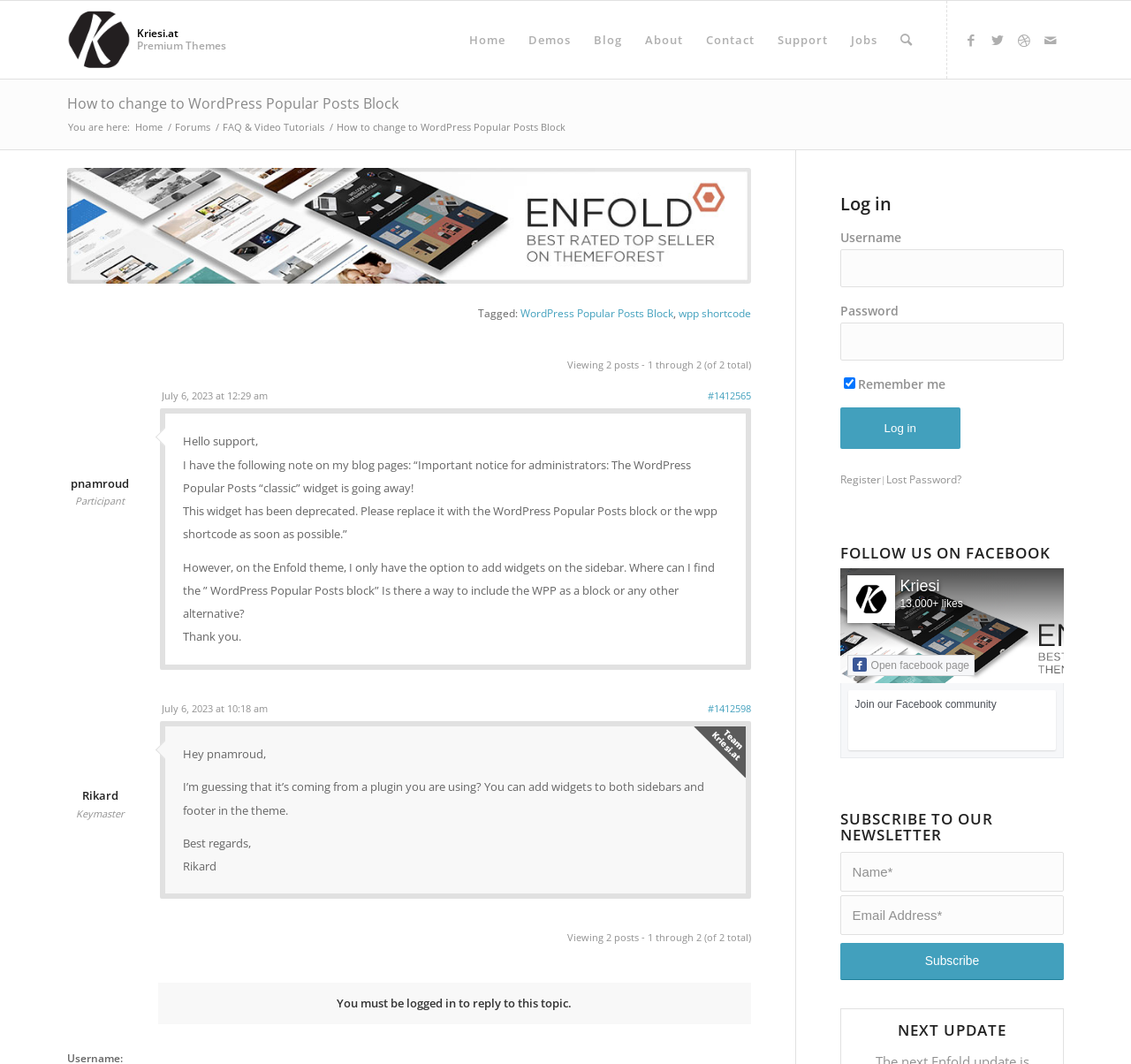What is the website's theme?
Using the image as a reference, answer with just one word or a short phrase.

Enfold